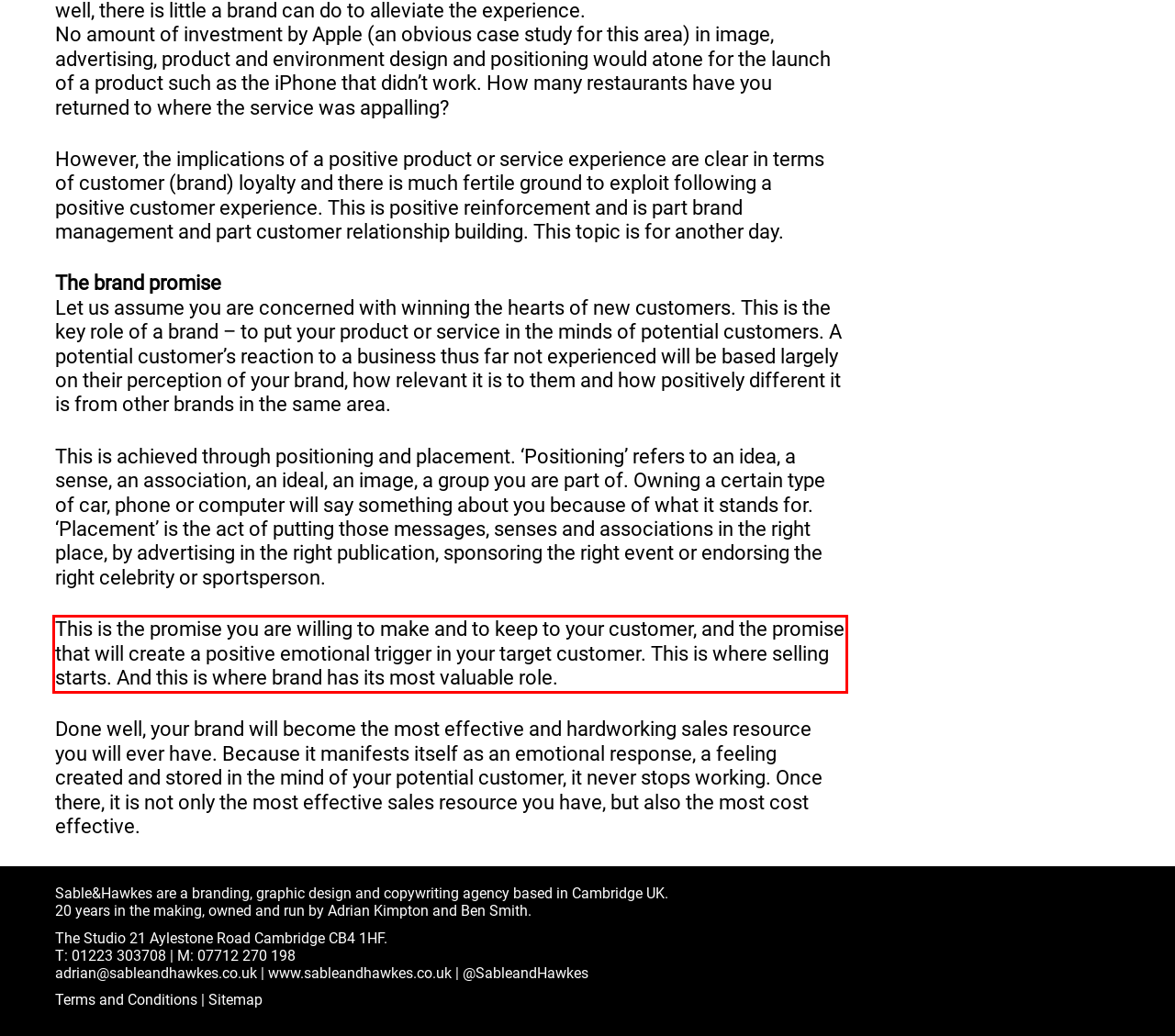Please perform OCR on the text content within the red bounding box that is highlighted in the provided webpage screenshot.

This is the promise you are willing to make and to keep to your customer, and the promise that will create a positive emotional trigger in your target customer. This is where selling starts. And this is where brand has its most valuable role.